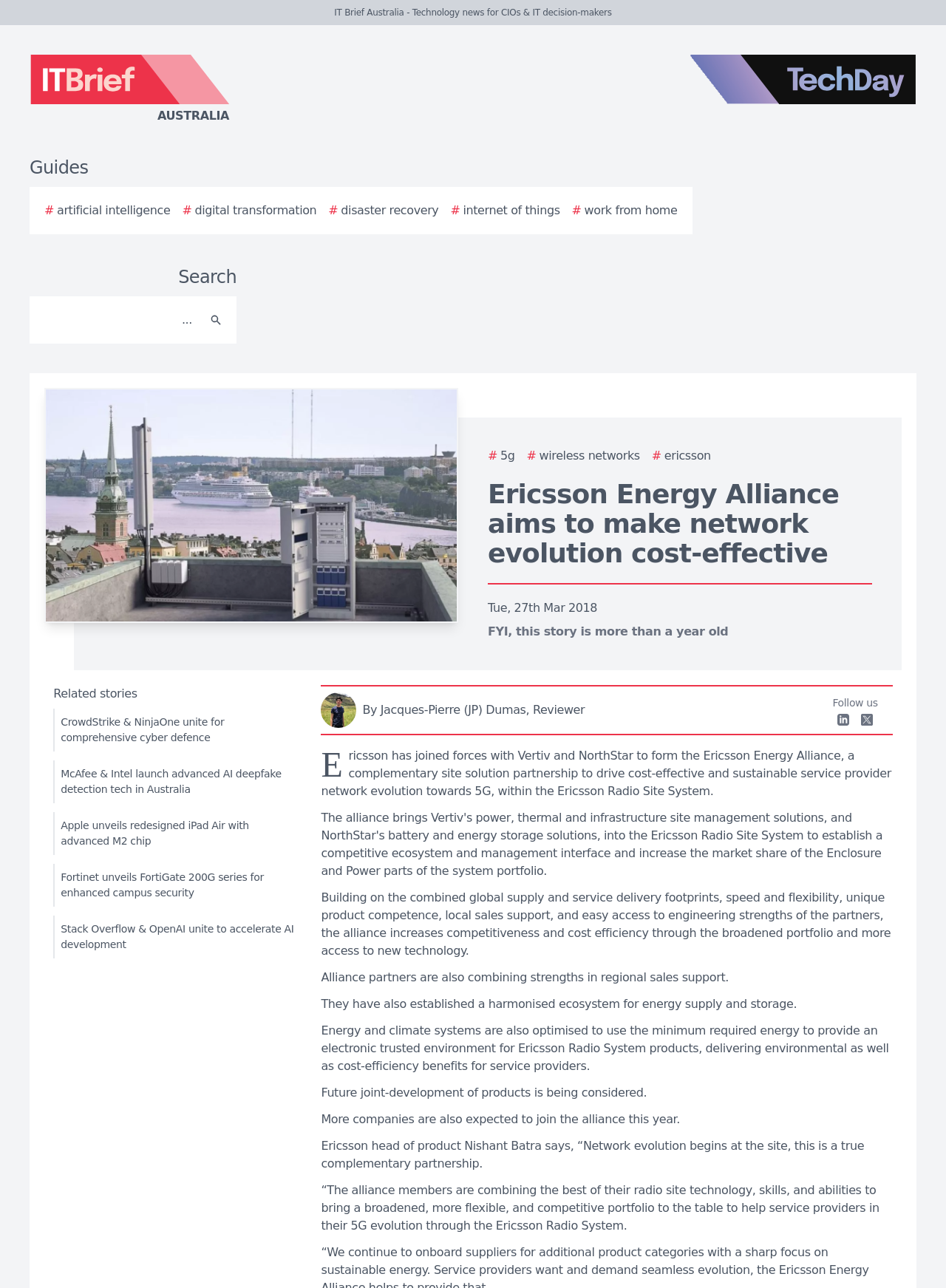Please indicate the bounding box coordinates for the clickable area to complete the following task: "Click on the IT Brief Australia logo". The coordinates should be specified as four float numbers between 0 and 1, i.e., [left, top, right, bottom].

[0.0, 0.042, 0.438, 0.097]